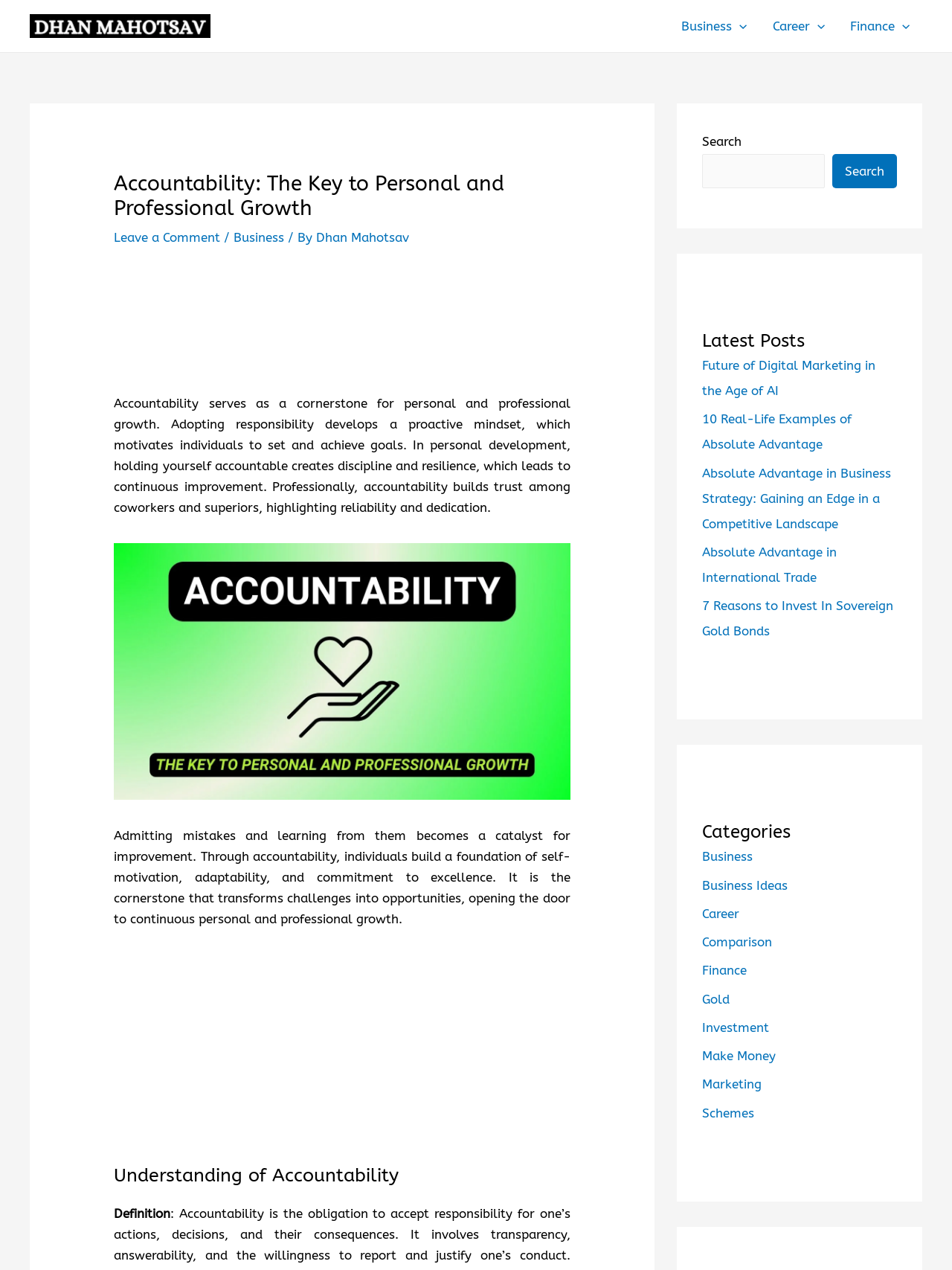Identify the bounding box coordinates of the region that needs to be clicked to carry out this instruction: "Toggle the Business Menu". Provide these coordinates as four float numbers ranging from 0 to 1, i.e., [left, top, right, bottom].

[0.703, 0.0, 0.798, 0.041]